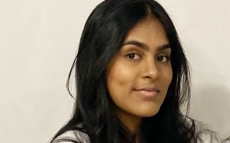What is the background of the image?
Please utilize the information in the image to give a detailed response to the question.

The caption states that the background of the image is neutral, which emphasizes Kristina Savitri Bhaun as the focal point of the image.